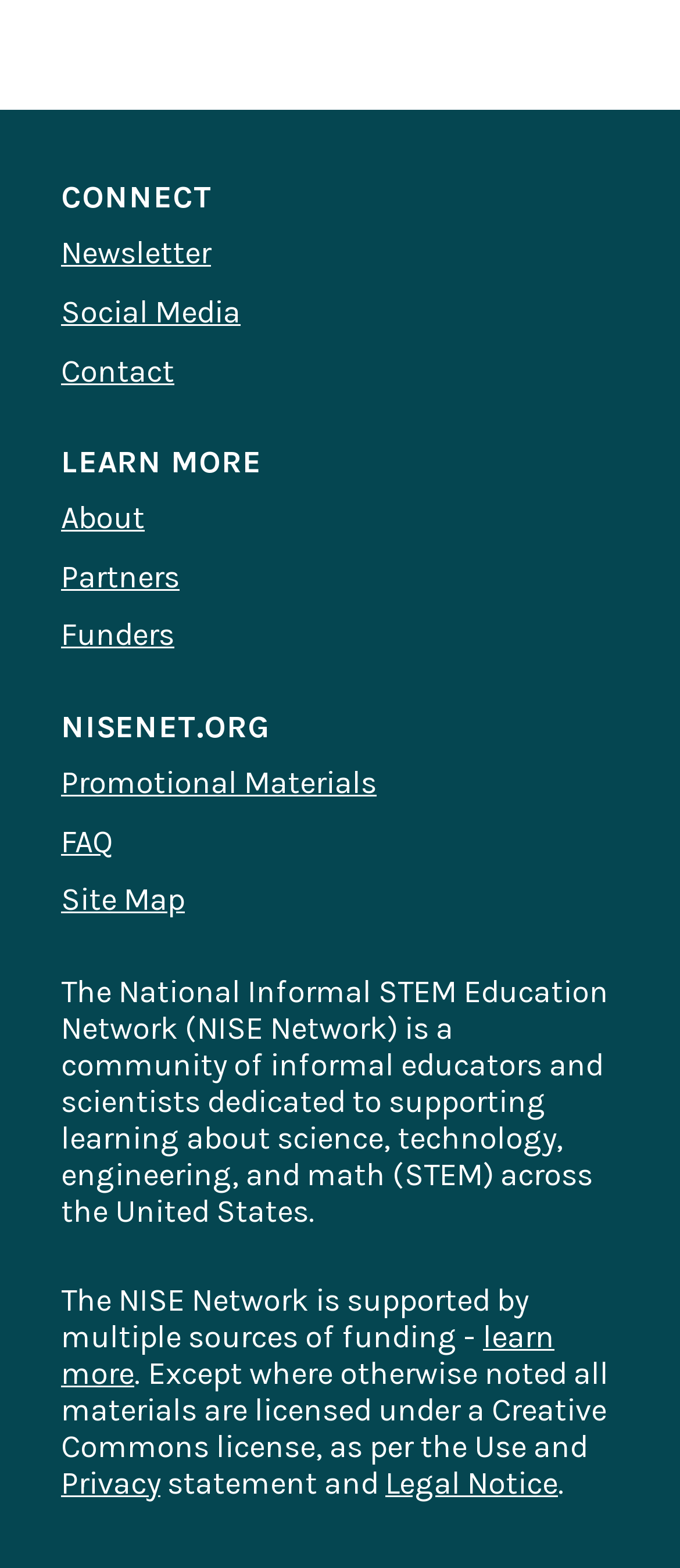Extract the bounding box coordinates of the UI element described: "Privacy". Provide the coordinates in the format [left, top, right, bottom] with values ranging from 0 to 1.

[0.09, 0.934, 0.236, 0.958]